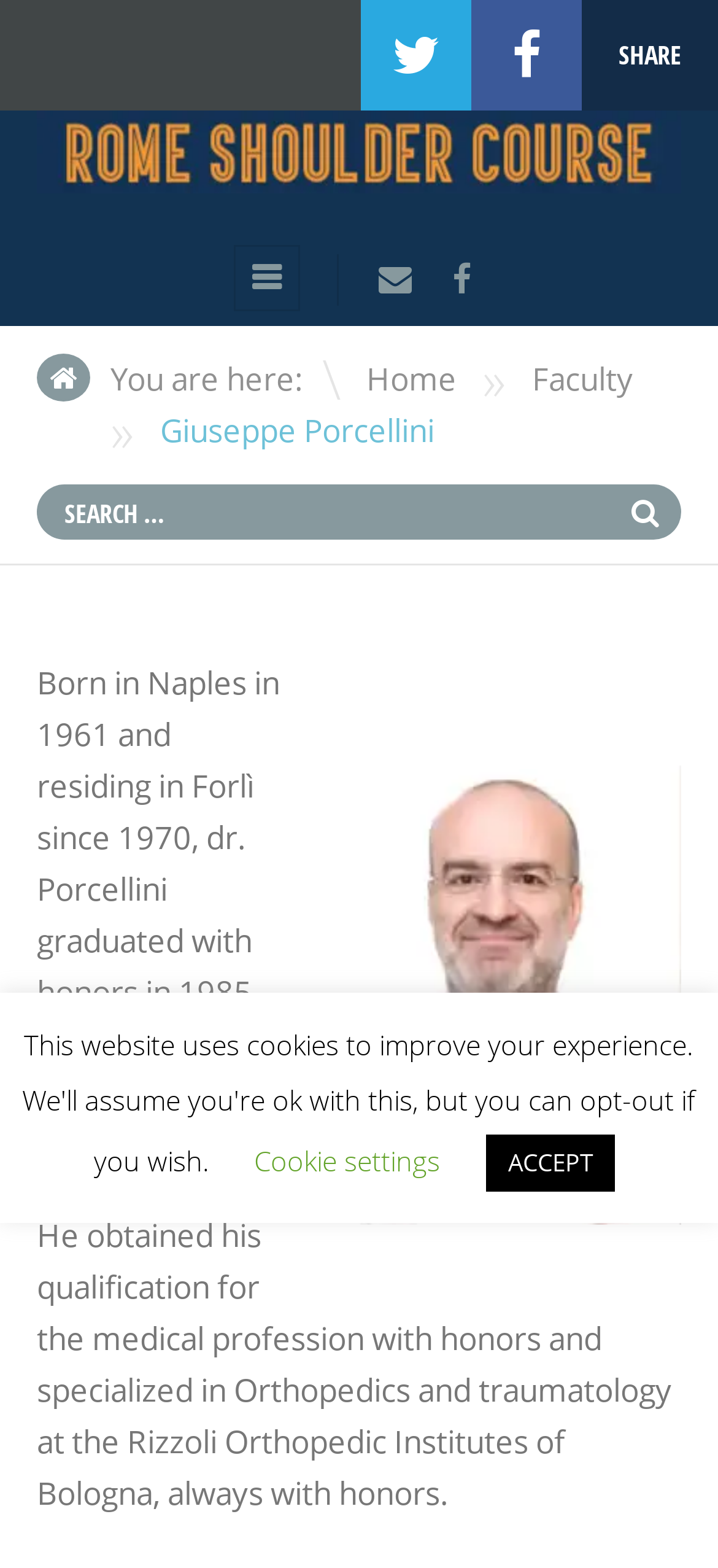Using the details in the image, give a detailed response to the question below:
What is the name of the course mentioned on the webpage?

The webpage title mentions 'Rome Shoulder Course', indicating that Dr. Porcellini is associated with this course.